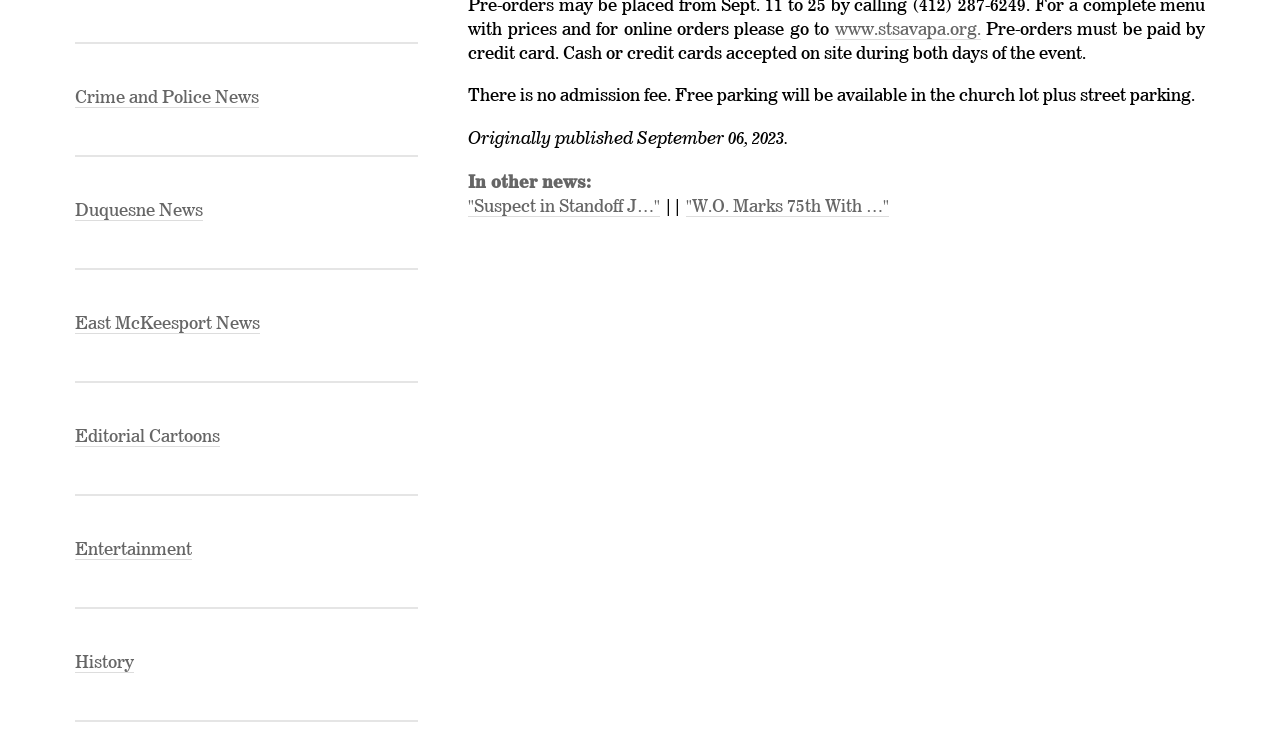Based on the image, please elaborate on the answer to the following question:
Is there an admission fee for the event?

I found the StaticText element with the text 'There is no admission fee.' which clearly states that there is no admission fee for the event.